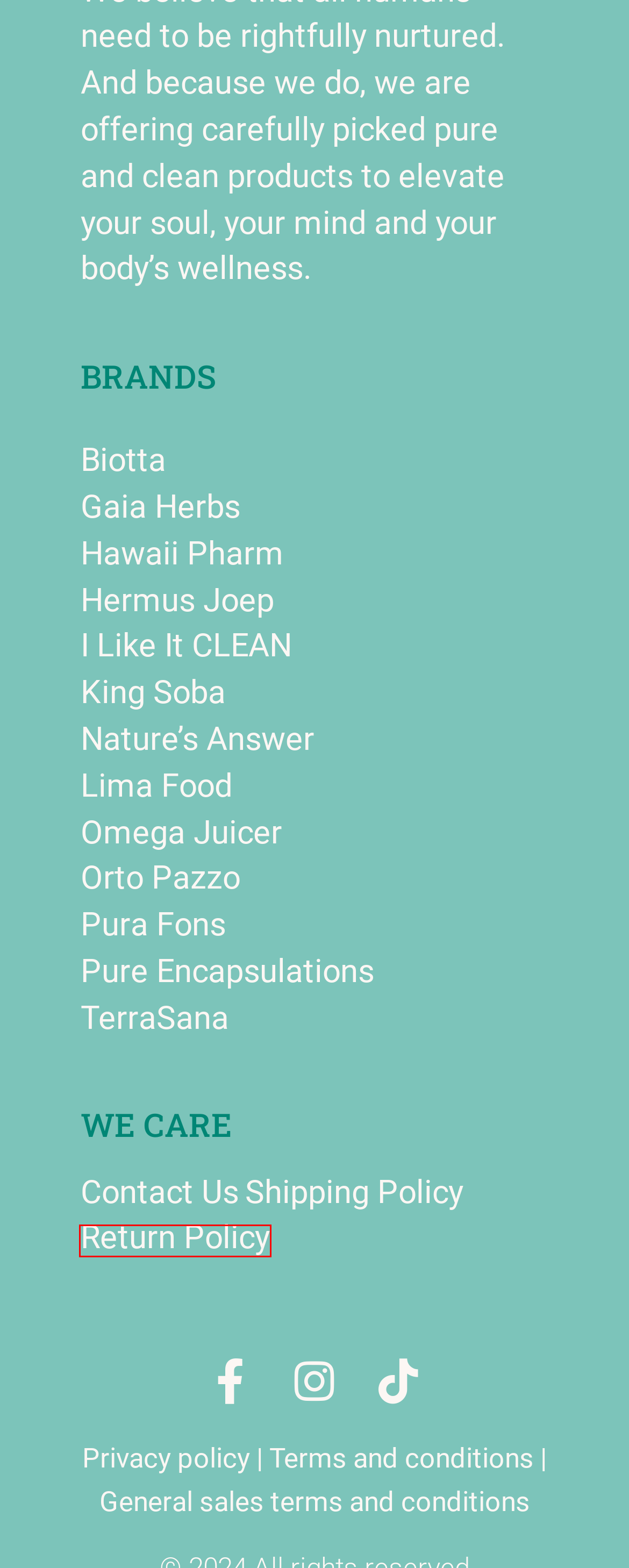You see a screenshot of a webpage with a red bounding box surrounding an element. Pick the webpage description that most accurately represents the new webpage after interacting with the element in the red bounding box. The options are:
A. Lima Food - purafons.ro
B. Hermus Joep - purafons.ro
C. Terms and conditions - purafons.ro
D. King Soba - purafons.ro
E. Orto Pazzo - purafons.ro
F. Contact Us - purafons.ro
G. General Sales Terms and Conditions - purafons.ro
H. Omega Juicer - purafons.ro

G